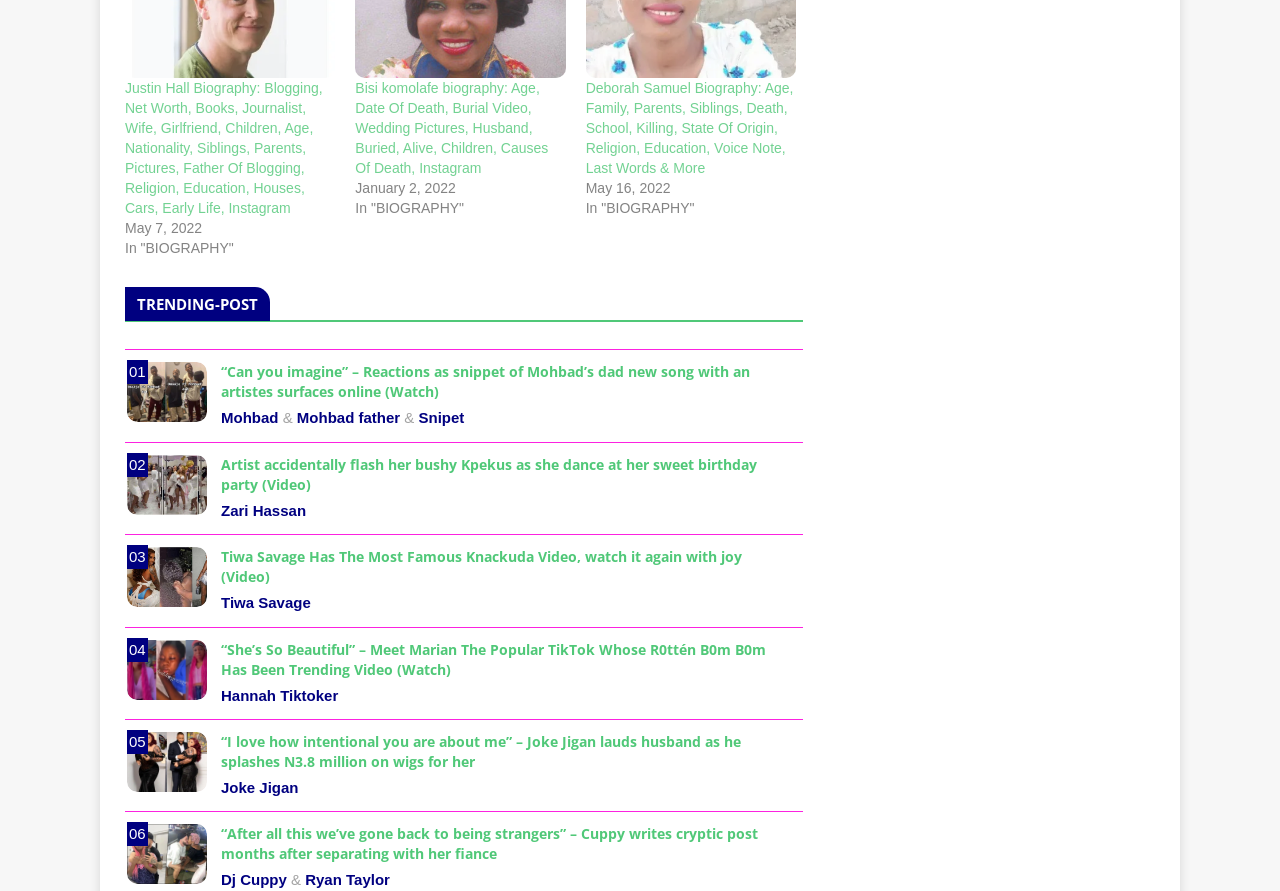Please determine the bounding box coordinates of the area that needs to be clicked to complete this task: 'Meet Marian, the popular TikTok star'. The coordinates must be four float numbers between 0 and 1, formatted as [left, top, right, bottom].

[0.099, 0.718, 0.162, 0.785]